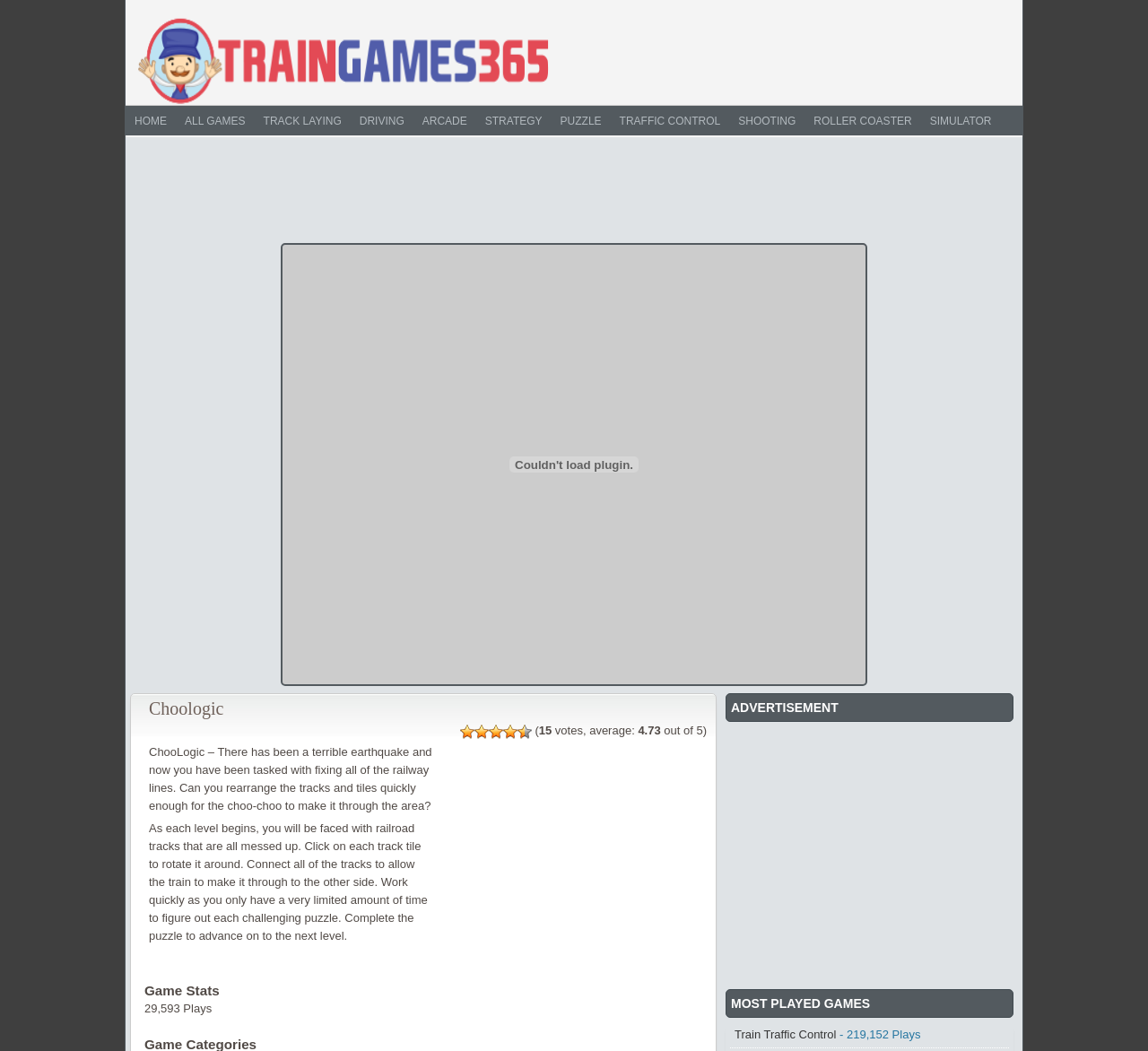Please locate the bounding box coordinates of the element's region that needs to be clicked to follow the instruction: "Click on the HOME link". The bounding box coordinates should be provided as four float numbers between 0 and 1, i.e., [left, top, right, bottom].

[0.109, 0.101, 0.153, 0.129]